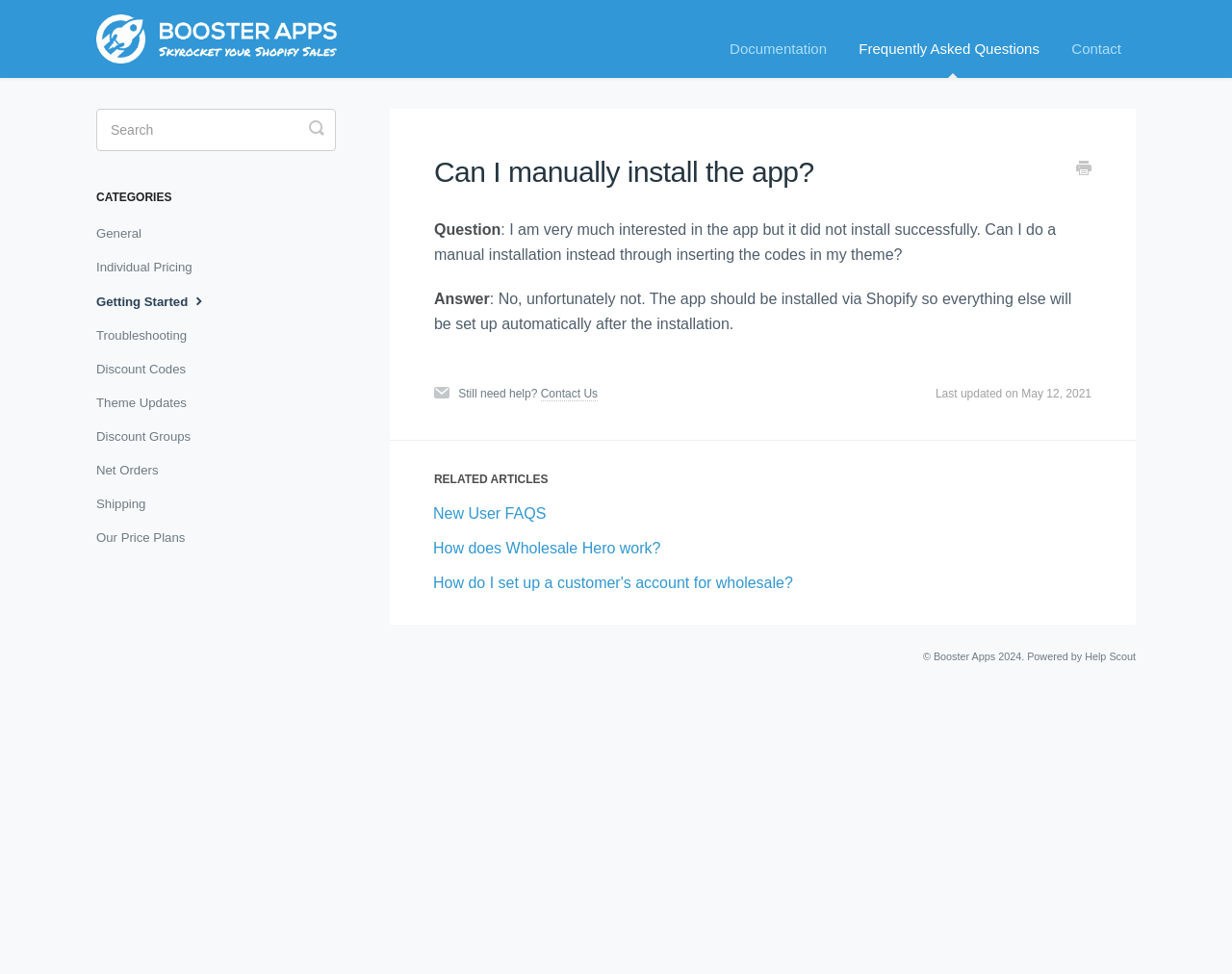Can the app be installed manually?
Look at the screenshot and respond with one word or a short phrase.

No